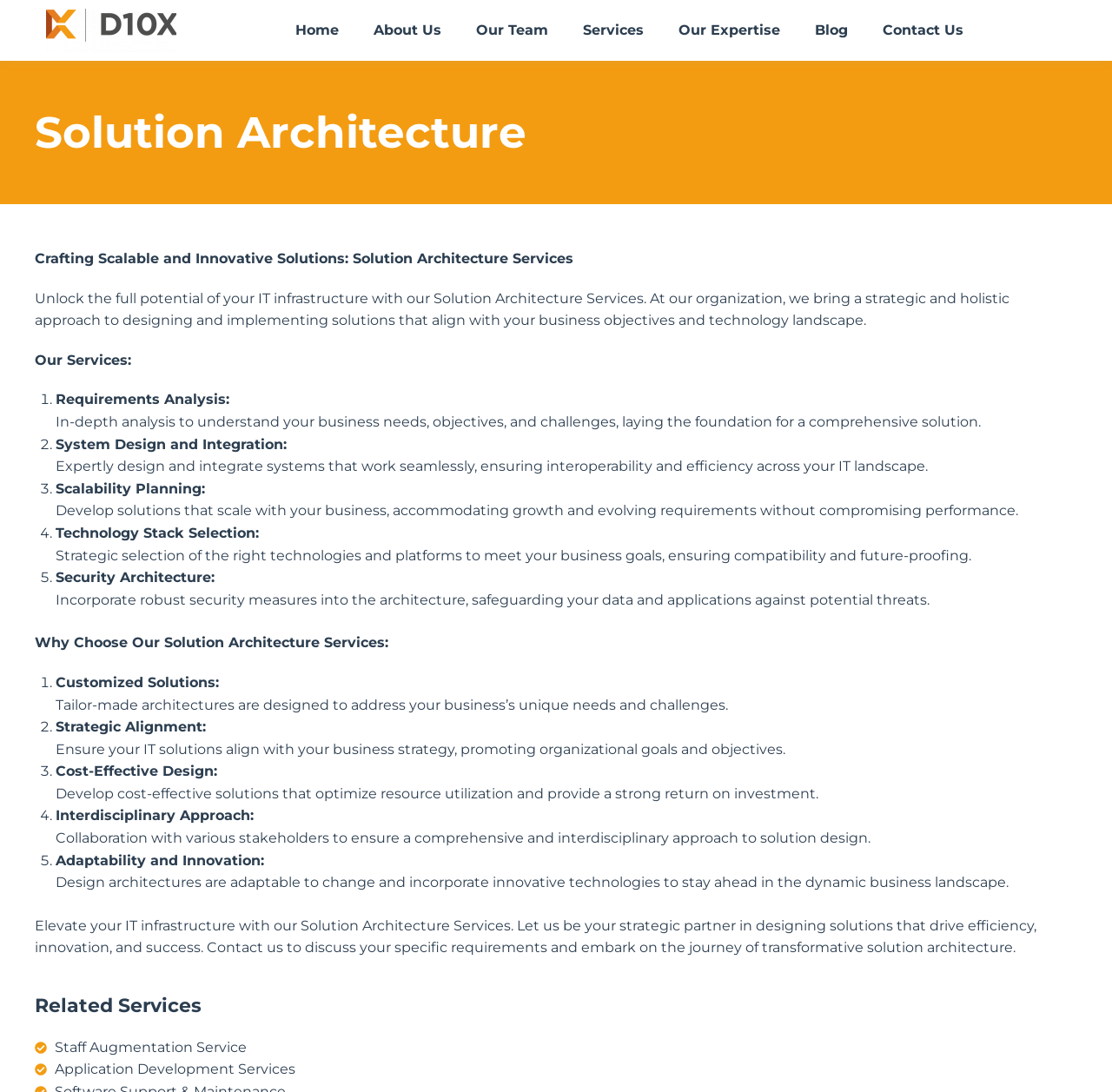Identify the bounding box coordinates for the element you need to click to achieve the following task: "Learn about 'Requirements Analysis'". The coordinates must be four float values ranging from 0 to 1, formatted as [left, top, right, bottom].

[0.05, 0.358, 0.206, 0.373]